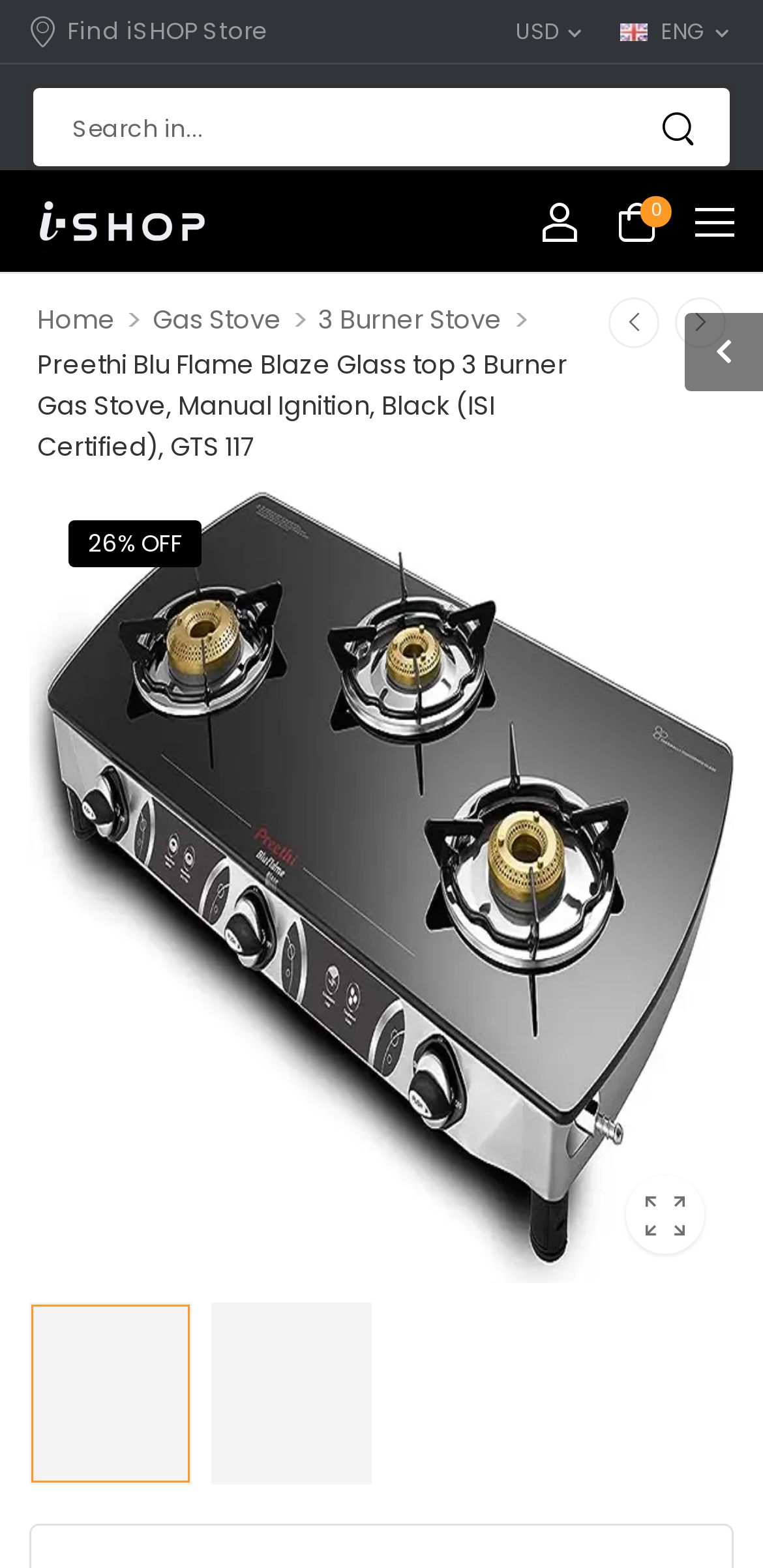What is the currency used on the website?
Please analyze the image and answer the question with as much detail as possible.

The currency used on the website can be determined by looking at the 'USD' link at the top of the webpage, which indicates the currency used for transactions.